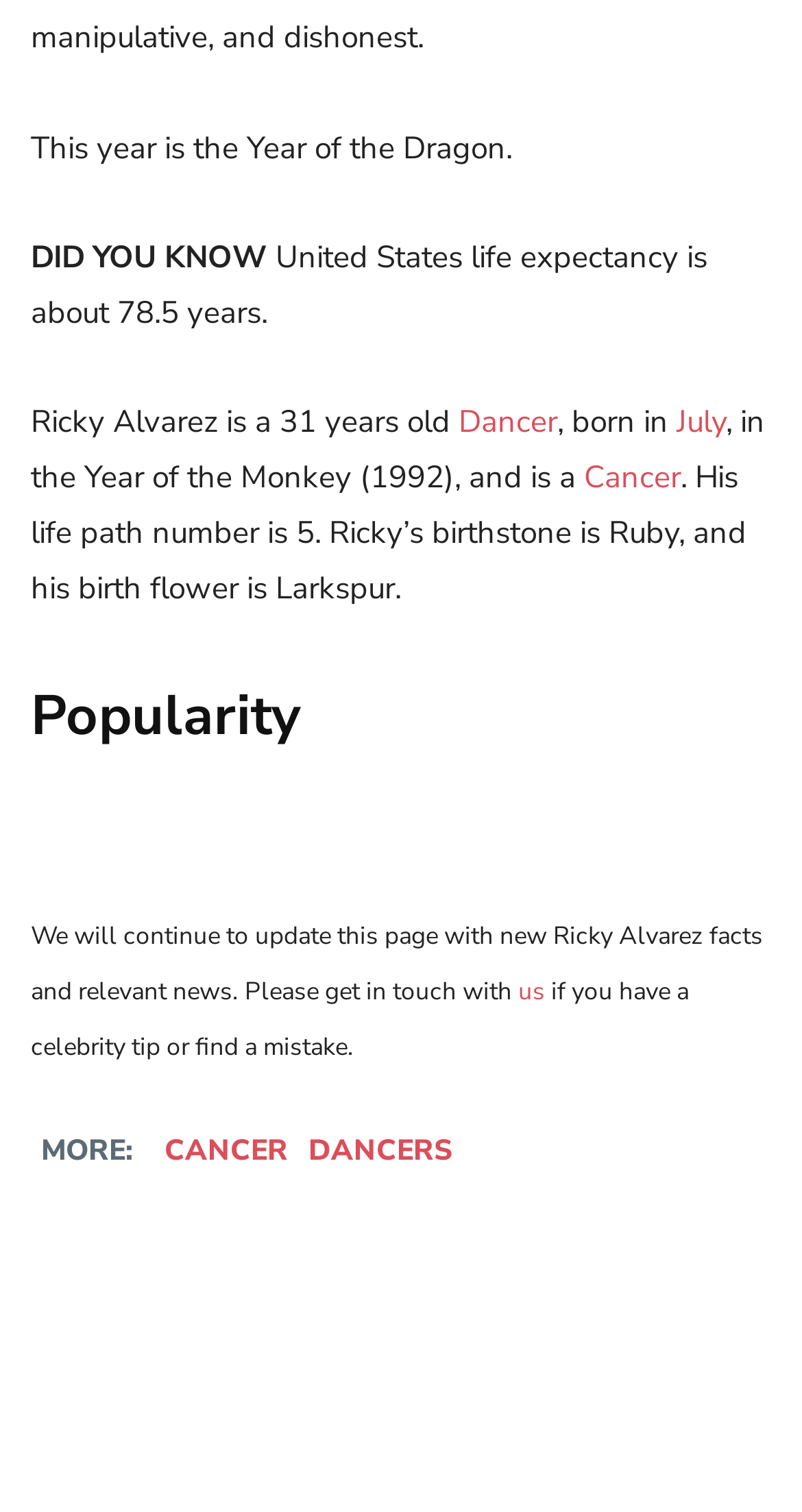Locate the bounding box coordinates of the clickable part needed for the task: "Read more about Dancers".

[0.385, 0.748, 0.564, 0.774]